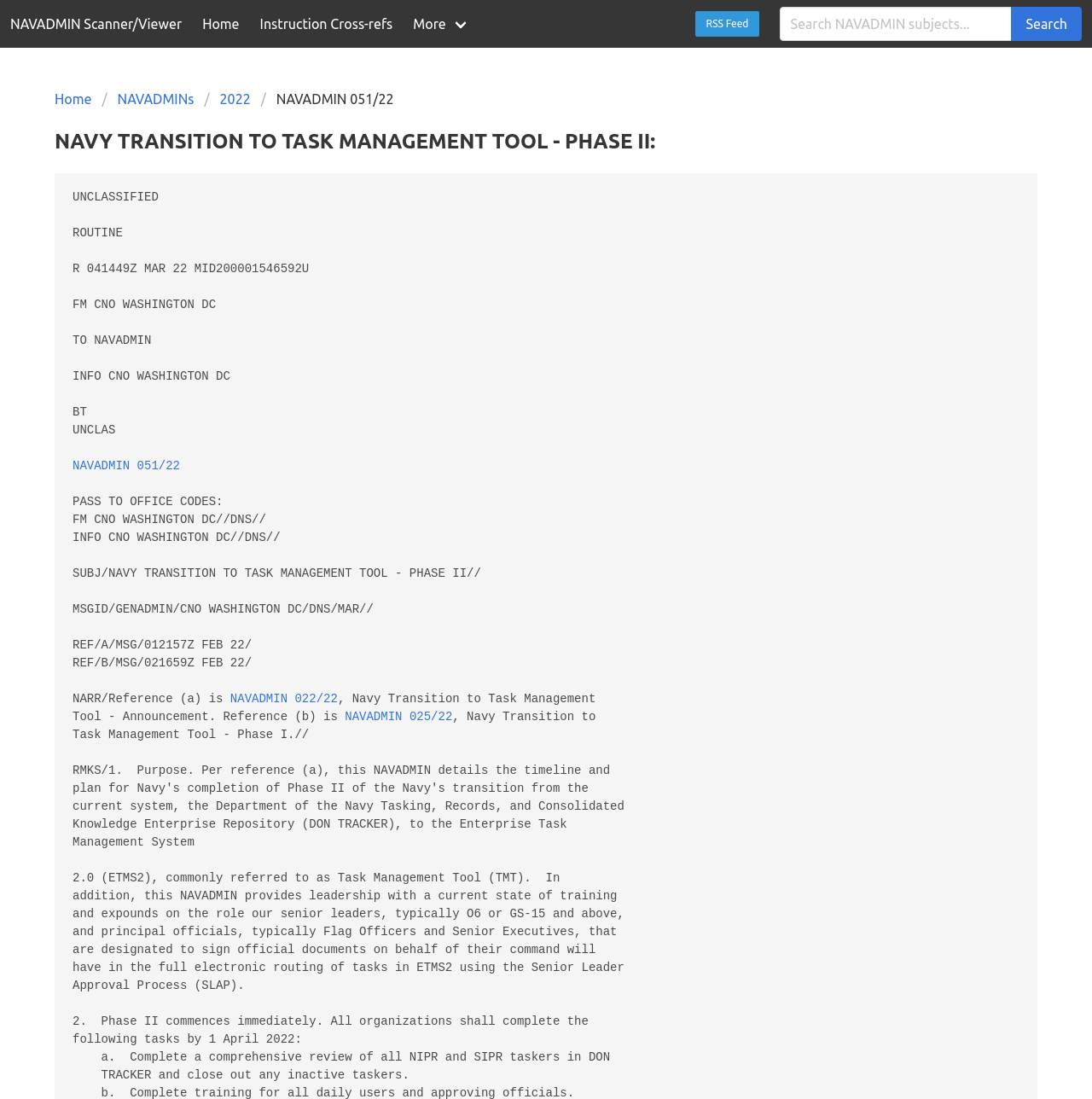Find the bounding box coordinates for the area that must be clicked to perform this action: "Go to Home".

[0.176, 0.0, 0.229, 0.043]